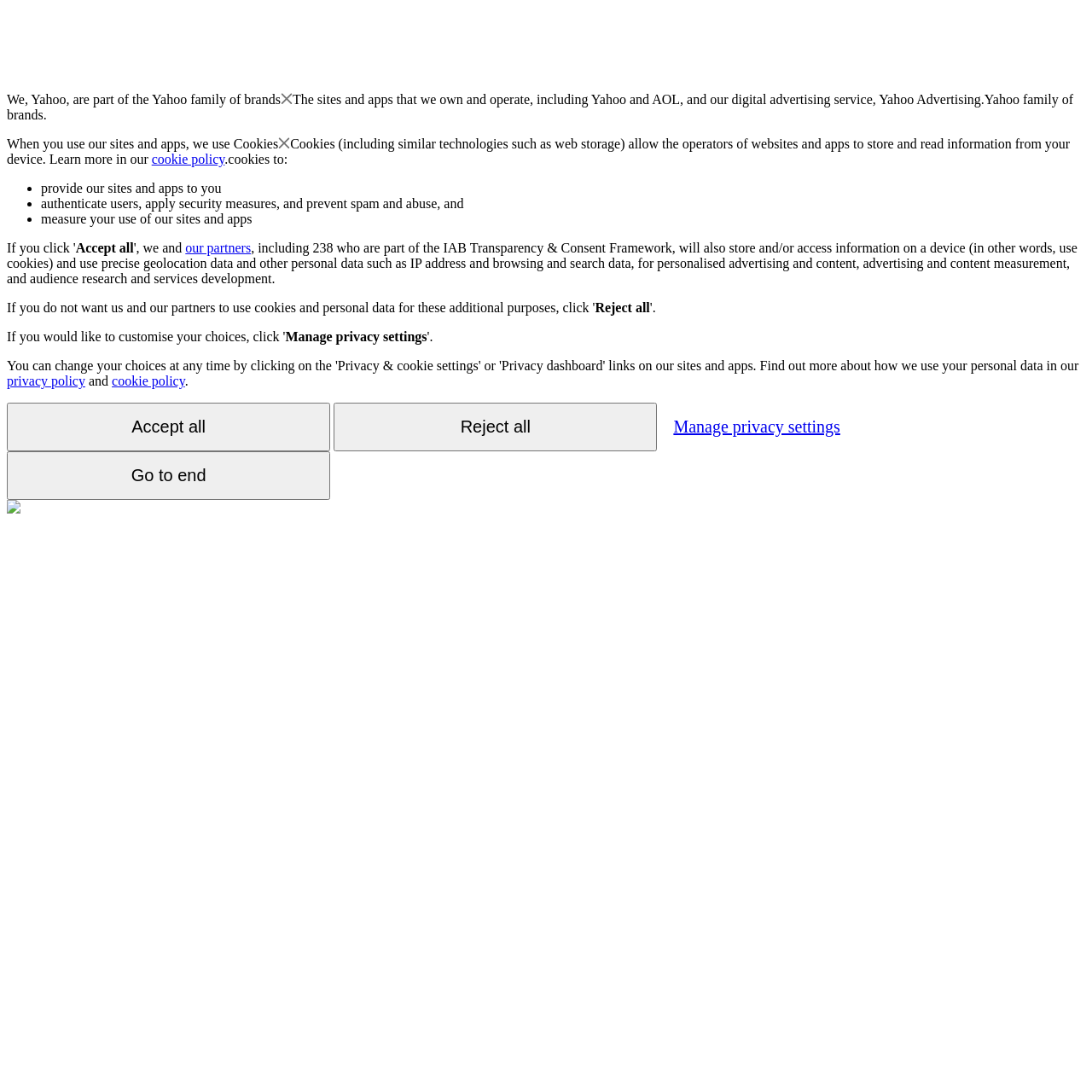Please find the bounding box coordinates of the element's region to be clicked to carry out this instruction: "Click the 'Reject all' button".

[0.545, 0.275, 0.595, 0.288]